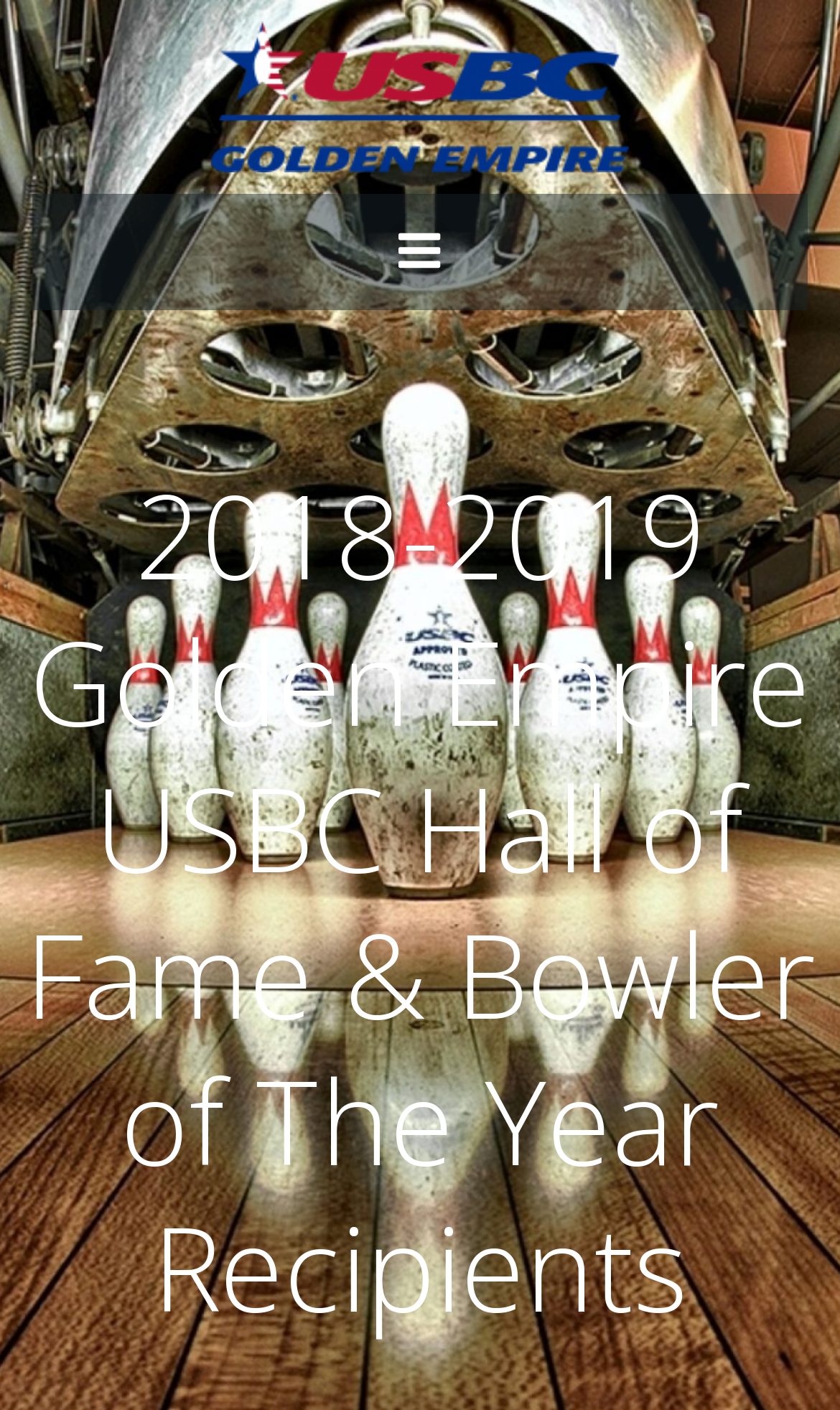Based on the element description: "title="Menu"", identify the UI element and provide its bounding box coordinates. Use four float numbers between 0 and 1, [left, top, right, bottom].

[0.456, 0.153, 0.544, 0.205]